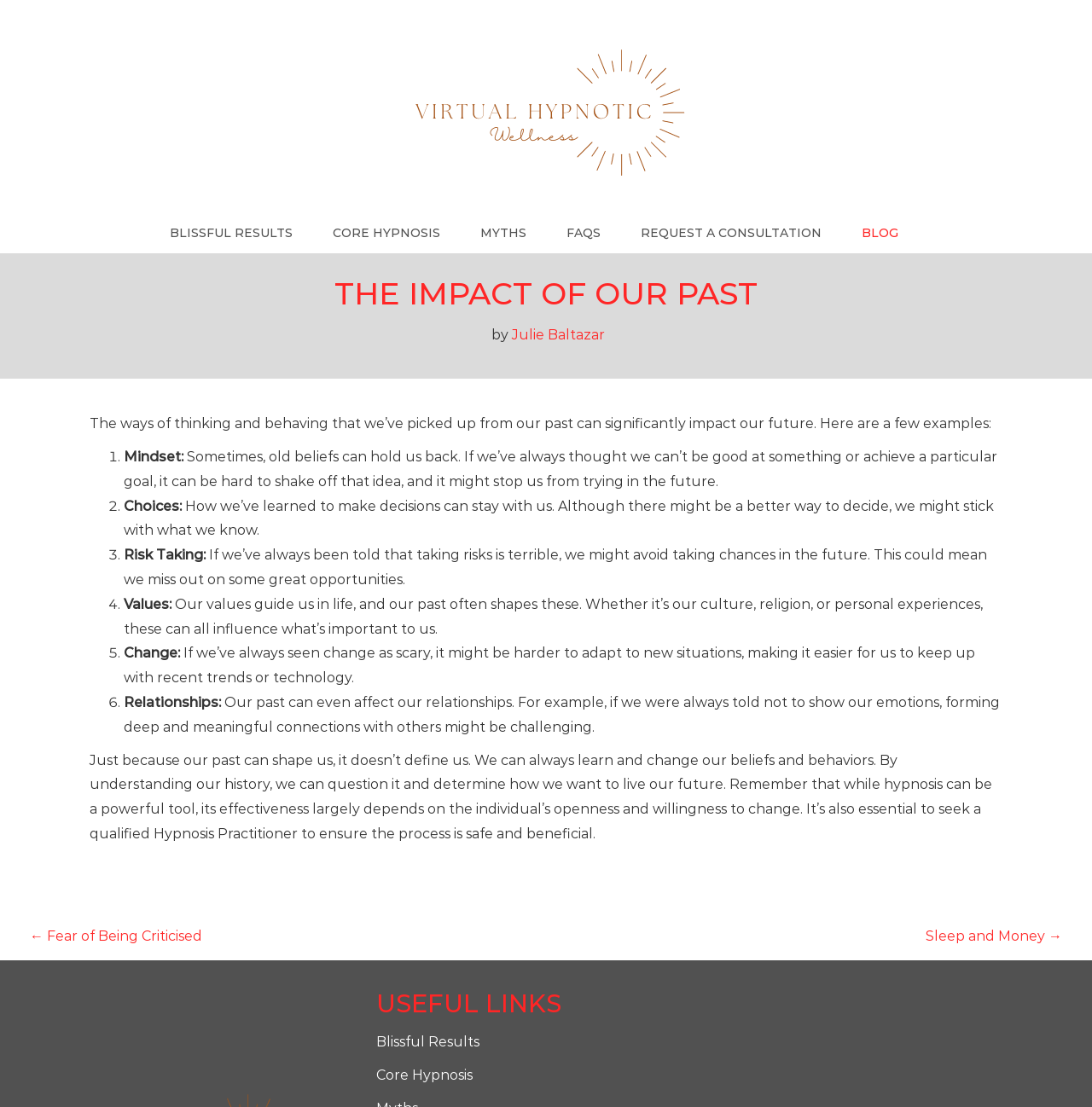Use a single word or phrase to answer the question:
Who is the author of this article?

Julie Baltazar